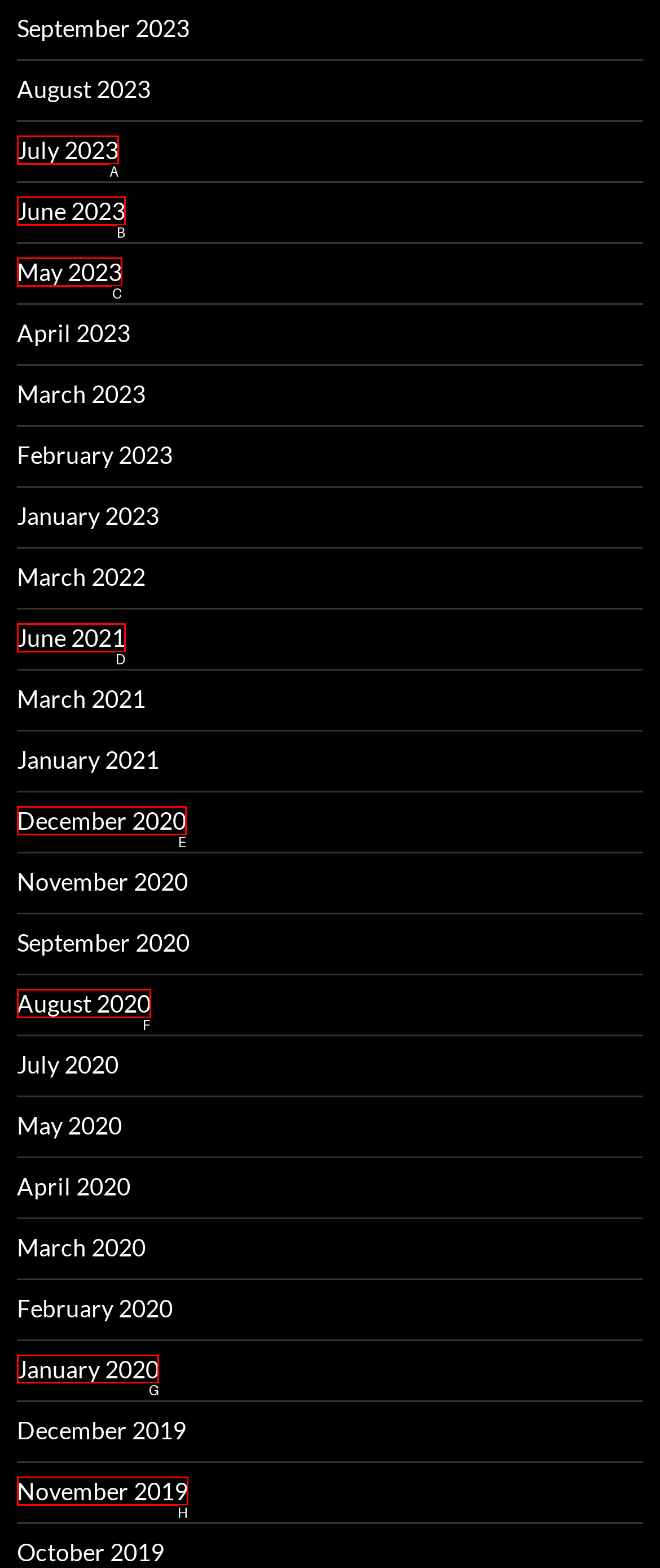Indicate which UI element needs to be clicked to fulfill the task: access January 2020
Answer with the letter of the chosen option from the available choices directly.

G